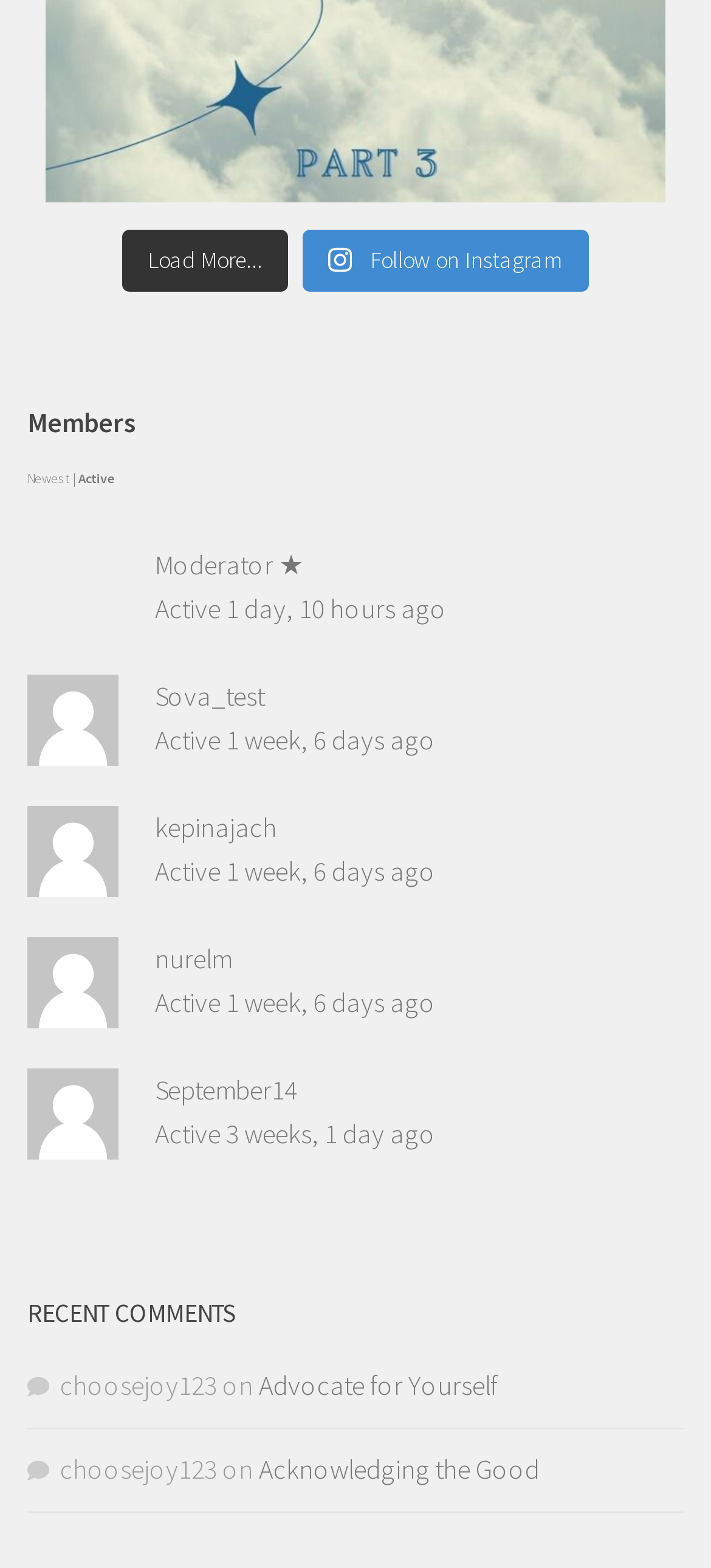Identify the bounding box coordinates of the section to be clicked to complete the task described by the following instruction: "View Moderator ★'s profile". The coordinates should be four float numbers between 0 and 1, formatted as [left, top, right, bottom].

[0.038, 0.387, 0.167, 0.409]